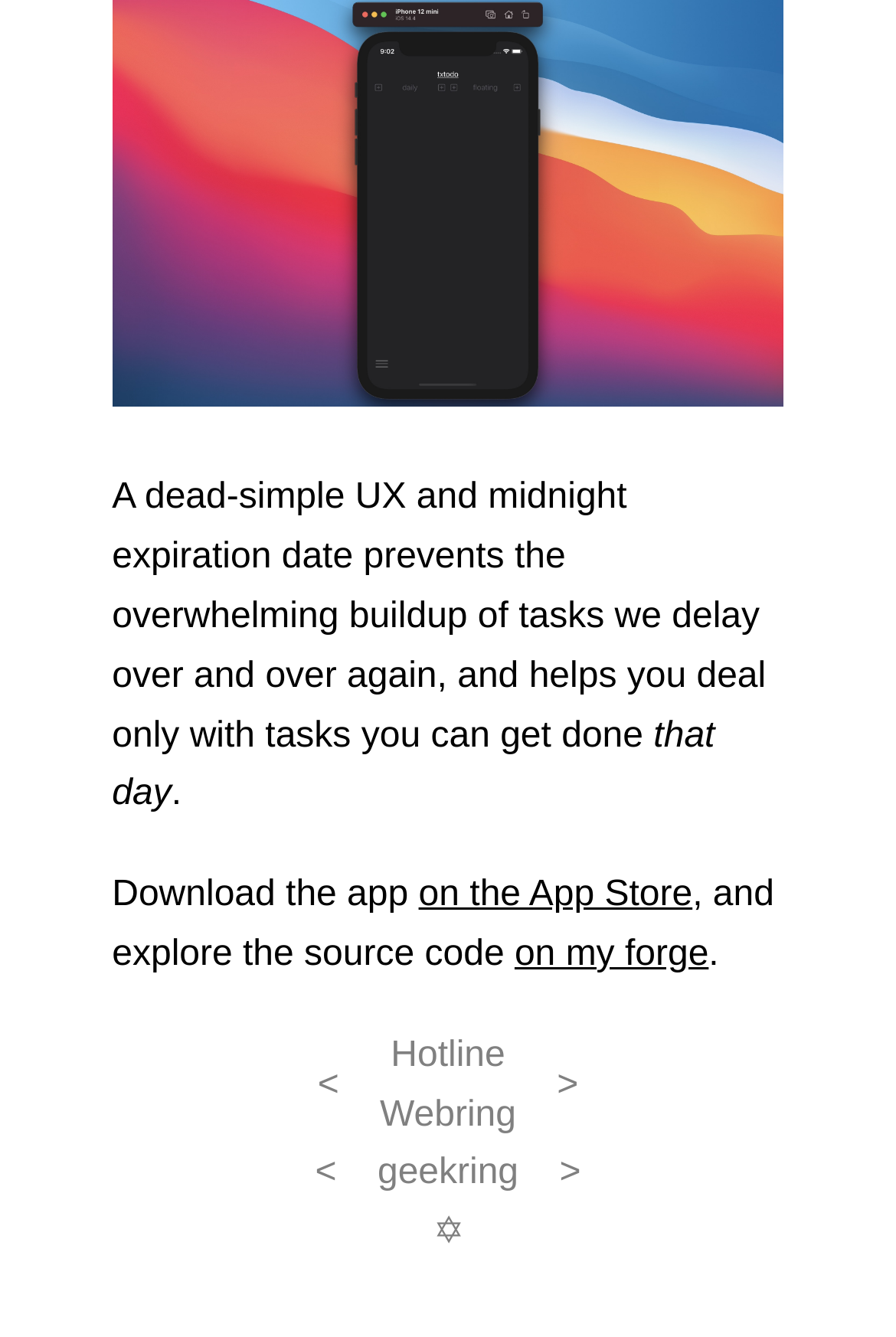Please specify the bounding box coordinates for the clickable region that will help you carry out the instruction: "Download the app".

[0.125, 0.655, 0.467, 0.684]